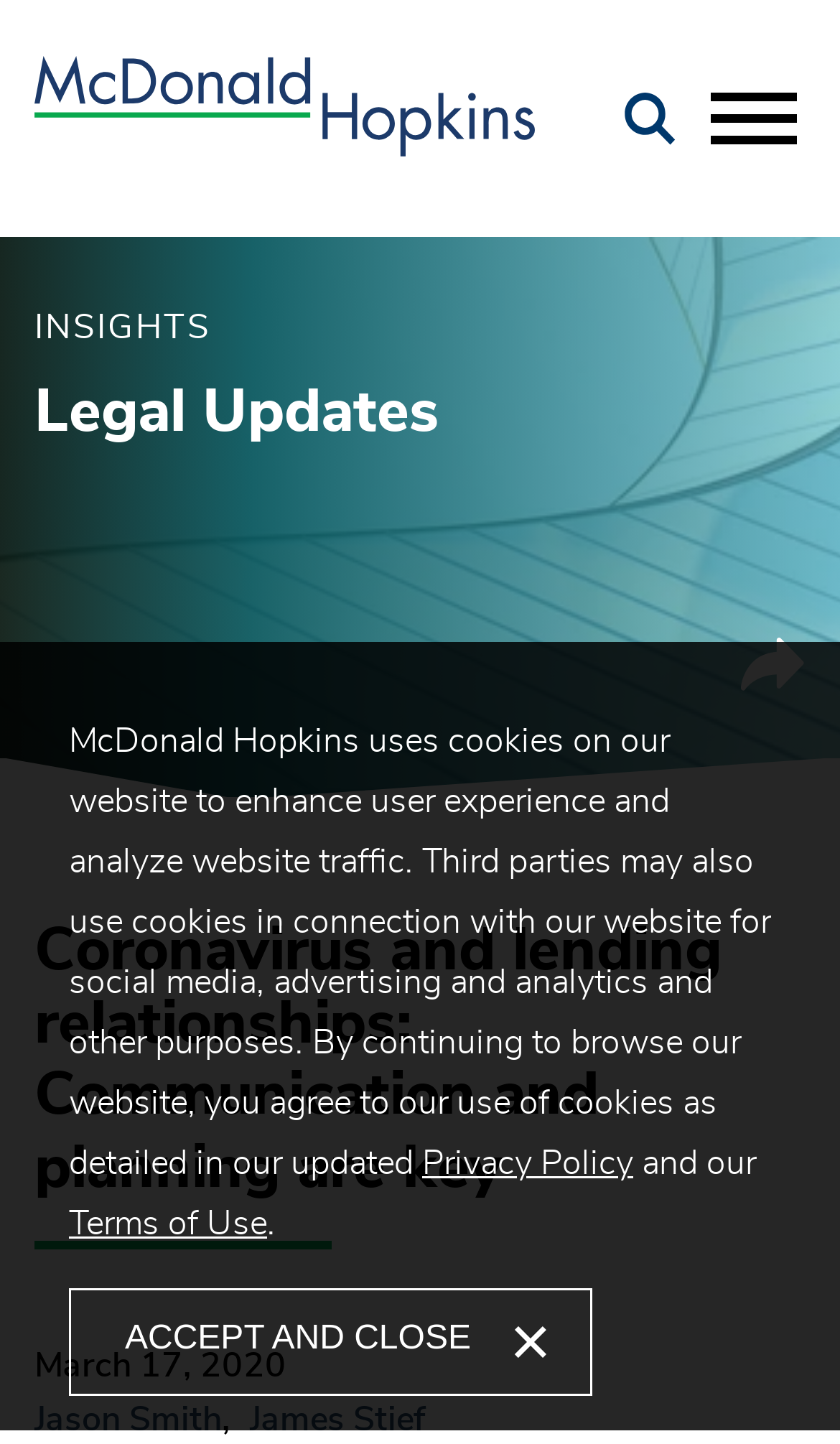Pinpoint the bounding box coordinates of the area that should be clicked to complete the following instruction: "Open the main menu". The coordinates must be given as four float numbers between 0 and 1, i.e., [left, top, right, bottom].

[0.836, 0.061, 0.959, 0.106]